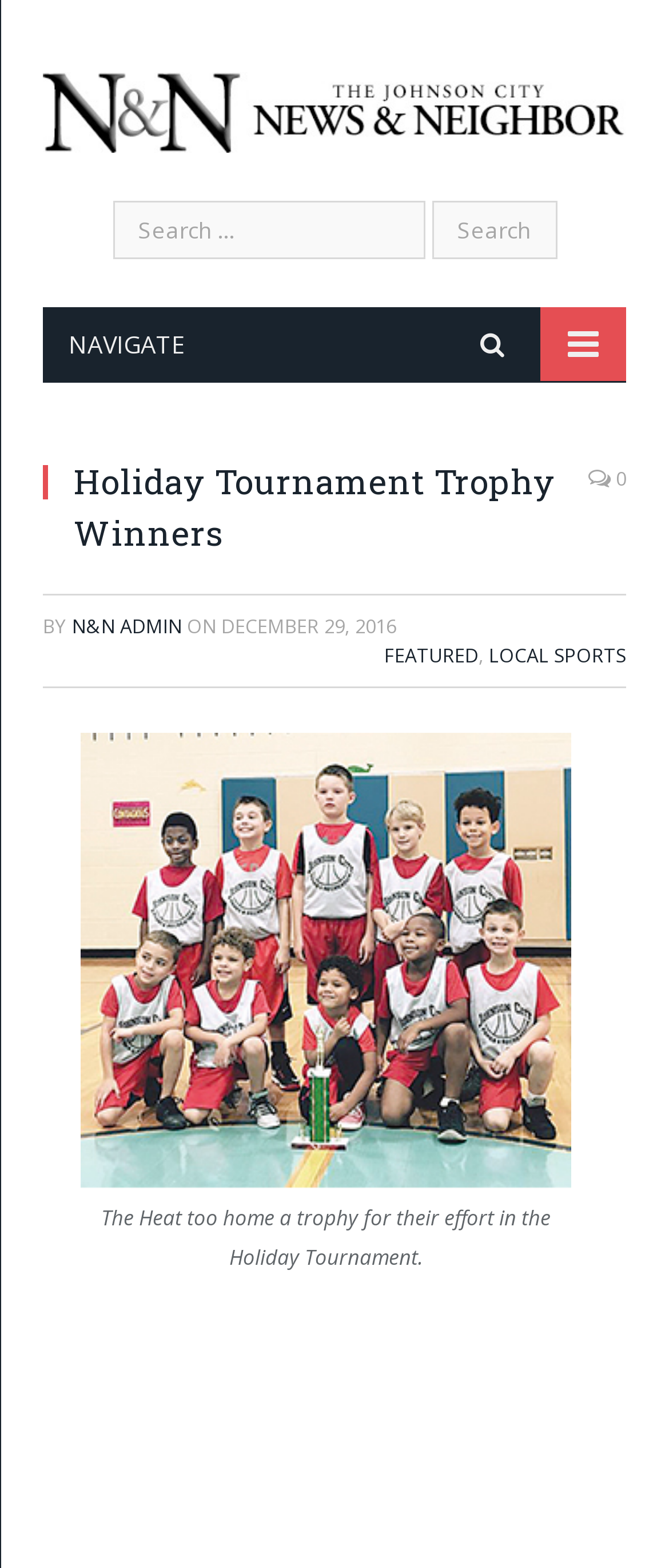Please specify the bounding box coordinates of the area that should be clicked to accomplish the following instruction: "Navigate to another page". The coordinates should consist of four float numbers between 0 and 1, i.e., [left, top, right, bottom].

[0.064, 0.196, 0.936, 0.244]